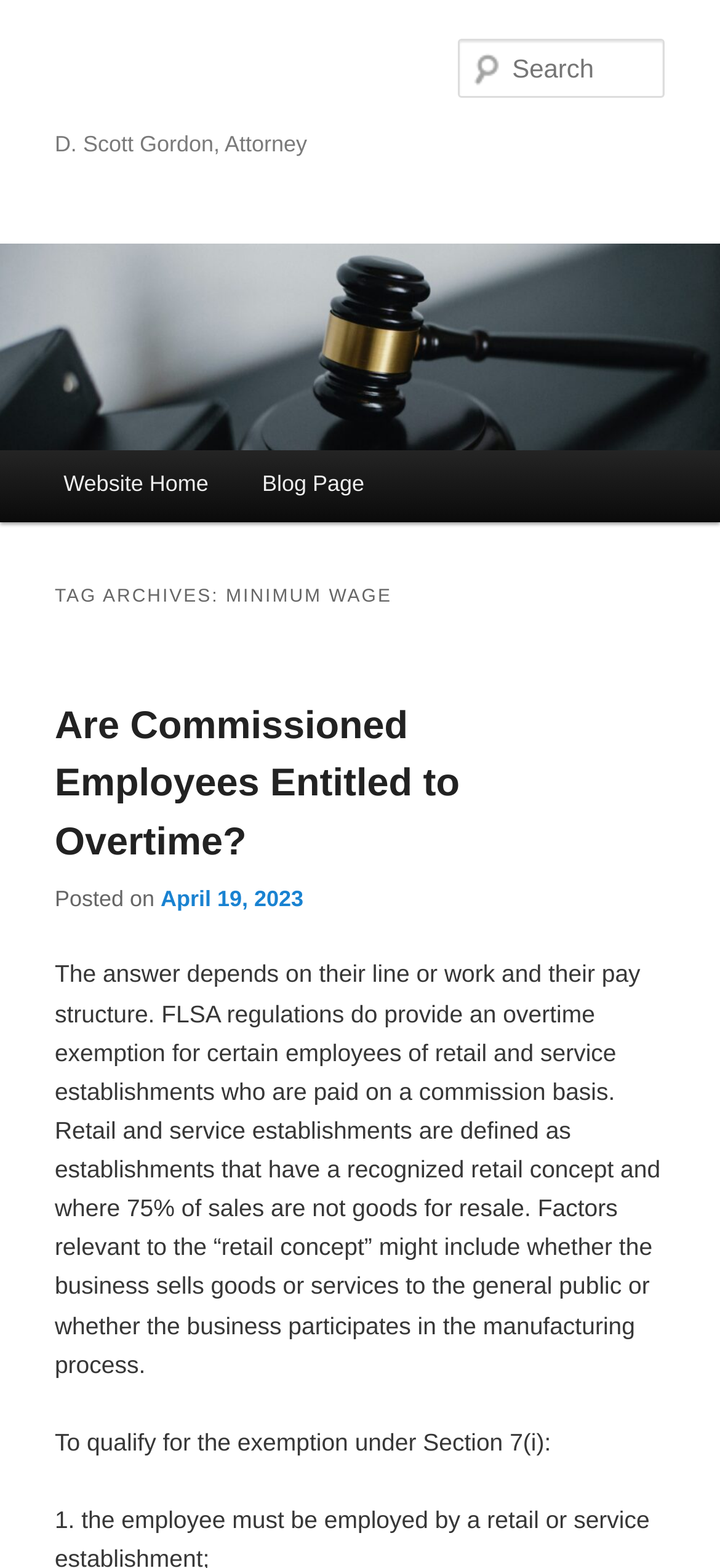Answer the question with a brief word or phrase:
When was the blog post published?

April 19, 2023